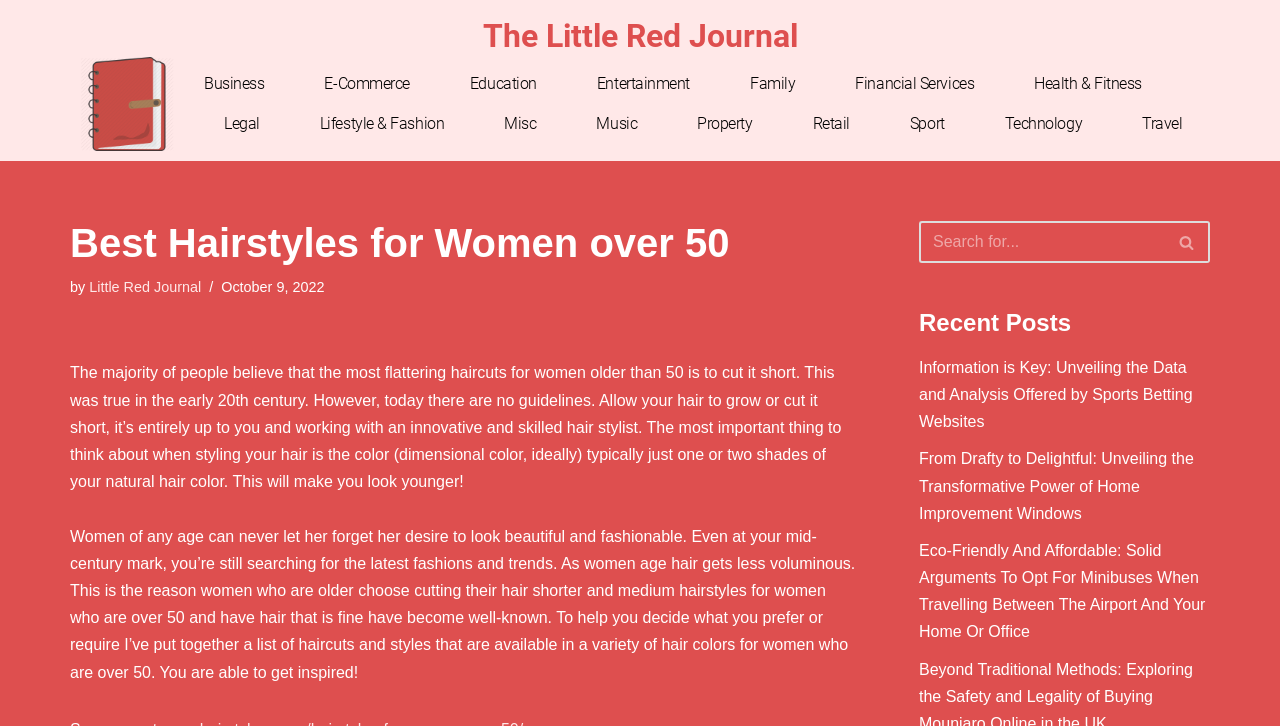Determine the bounding box coordinates of the area to click in order to meet this instruction: "Search for something".

[0.718, 0.304, 0.945, 0.362]